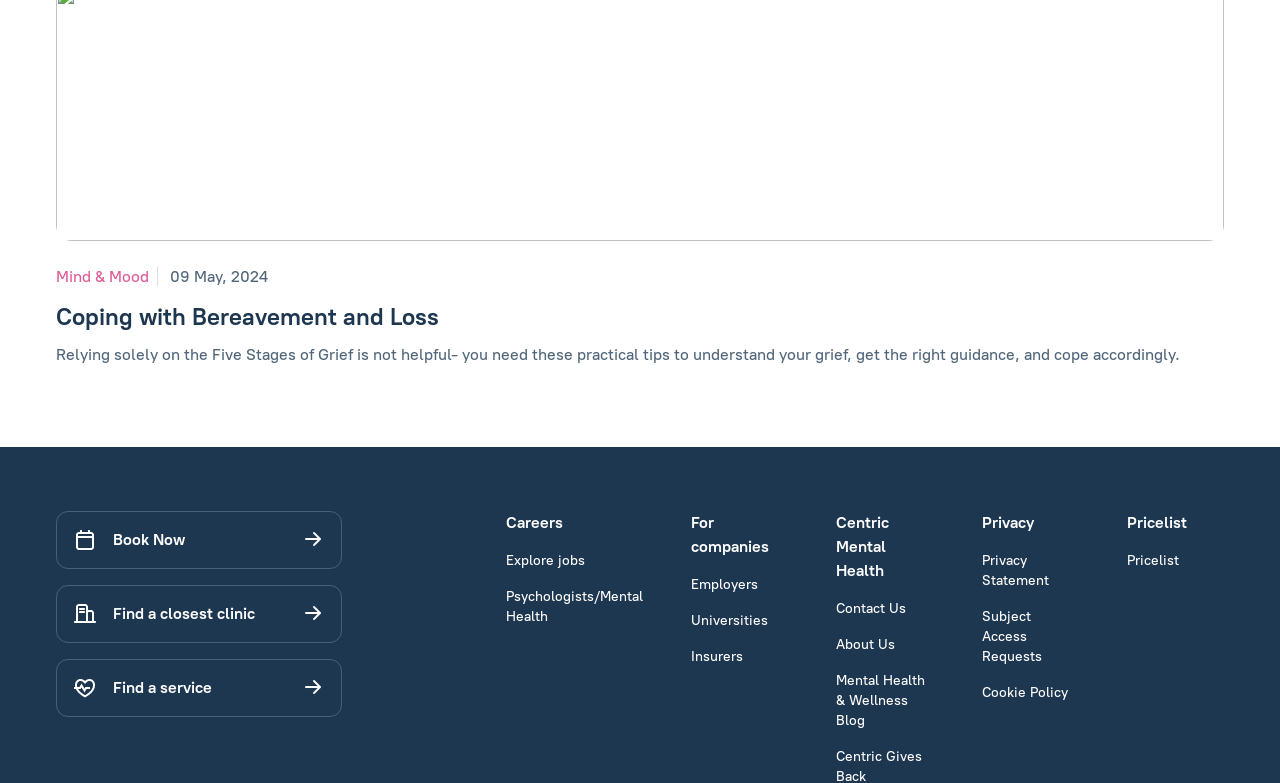Based on the description "Explore jobs", find the bounding box of the specified UI element.

[0.395, 0.704, 0.457, 0.729]